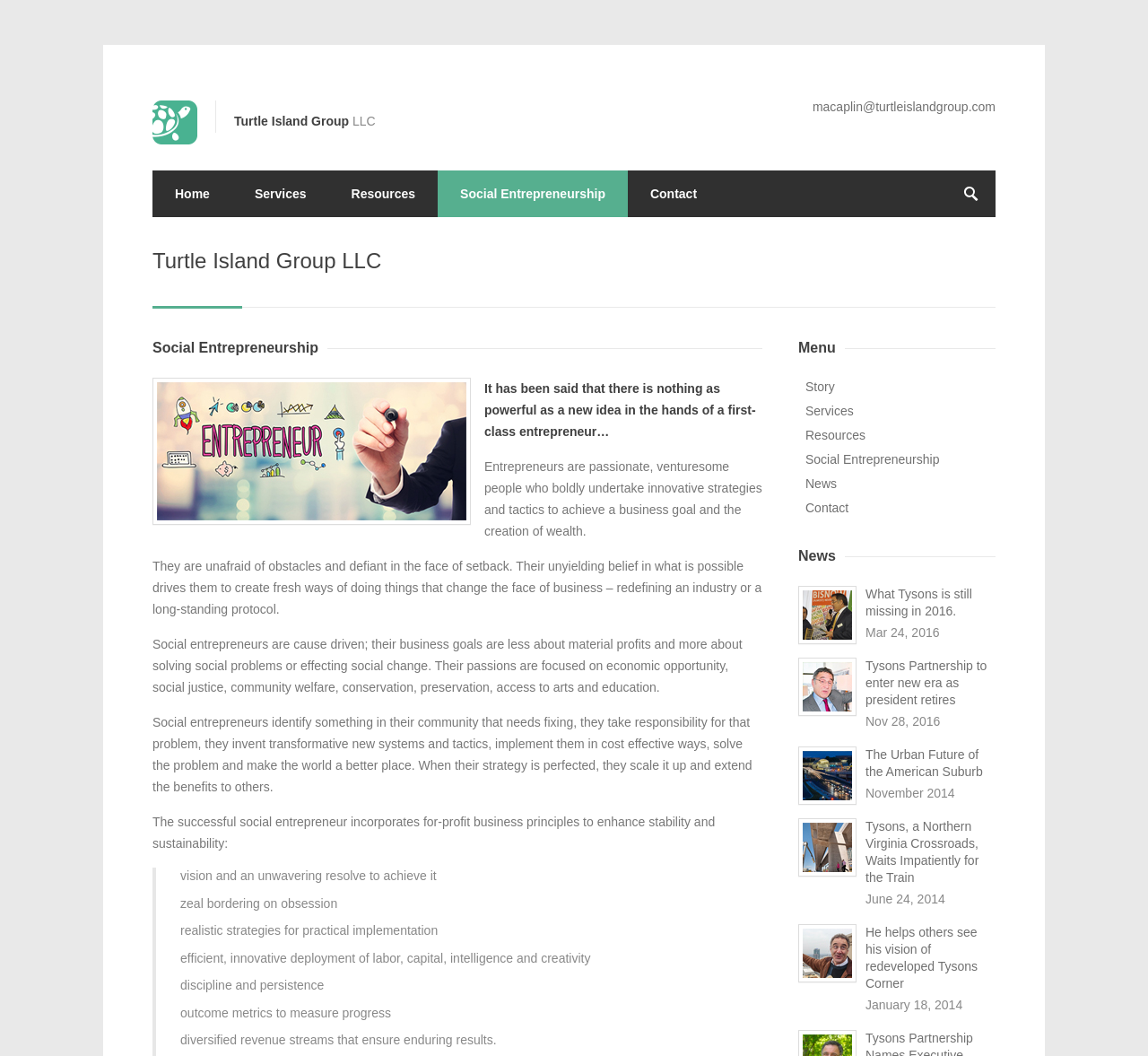Can you determine the bounding box coordinates of the area that needs to be clicked to fulfill the following instruction: "Click the Contact link"?

[0.547, 0.161, 0.627, 0.206]